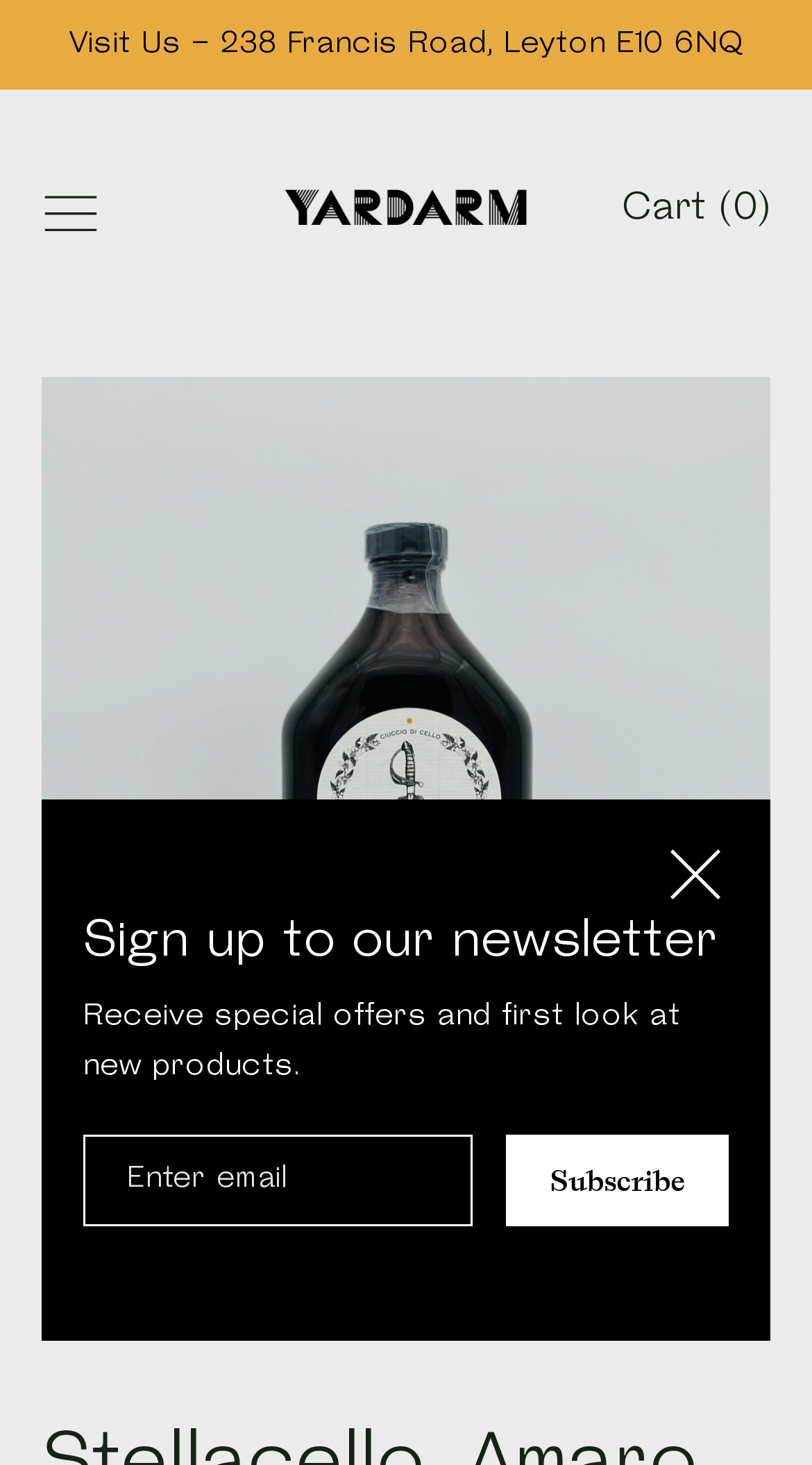How many items are in the cart?
Please look at the screenshot and answer using one word or phrase.

0